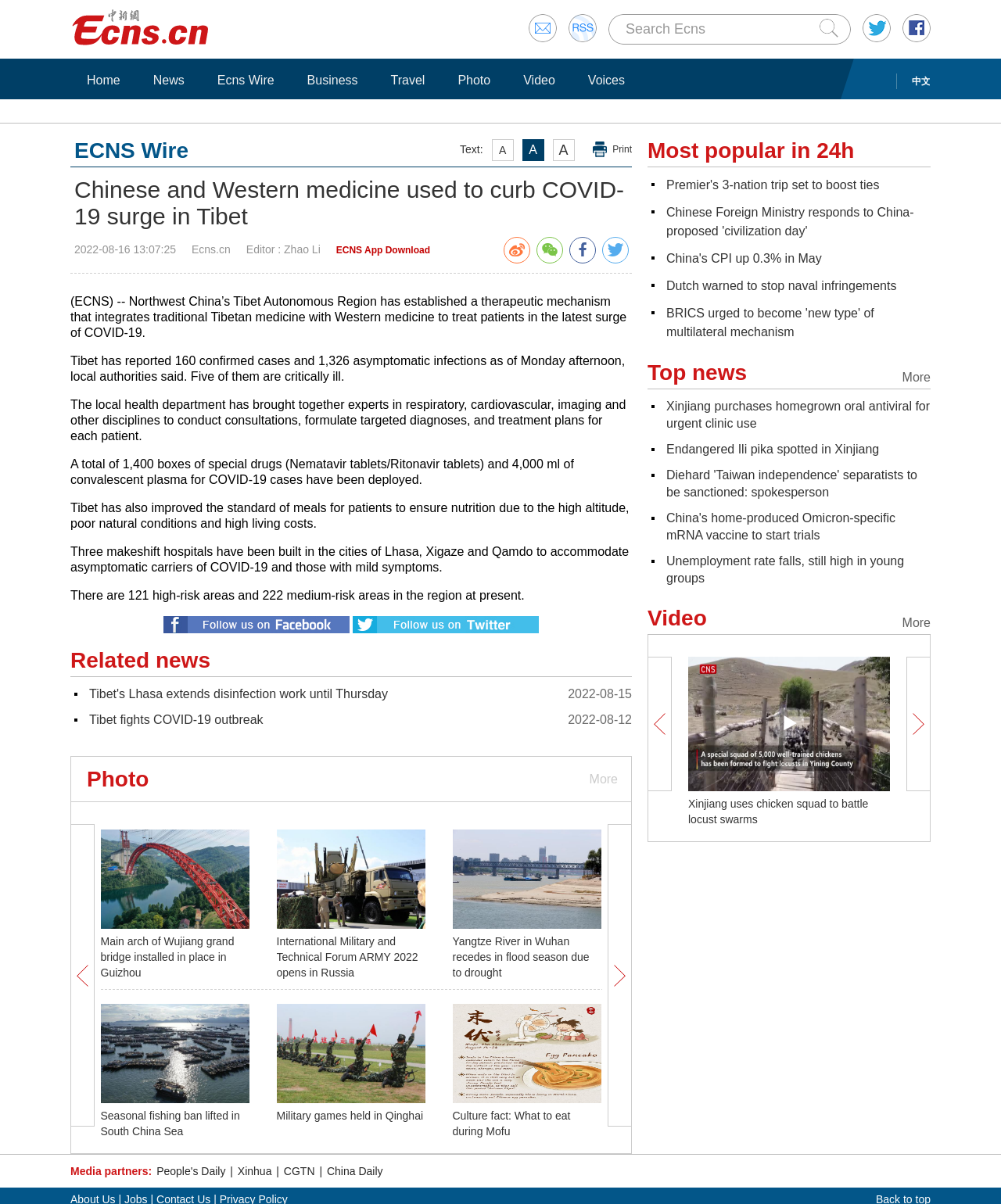Bounding box coordinates are to be given in the format (top-left x, top-left y, bottom-right x, bottom-right y). All values must be floating point numbers between 0 and 1. Provide the bounding box coordinate for the UI element described as: Military games held in Qinghai

[0.276, 0.921, 0.423, 0.932]